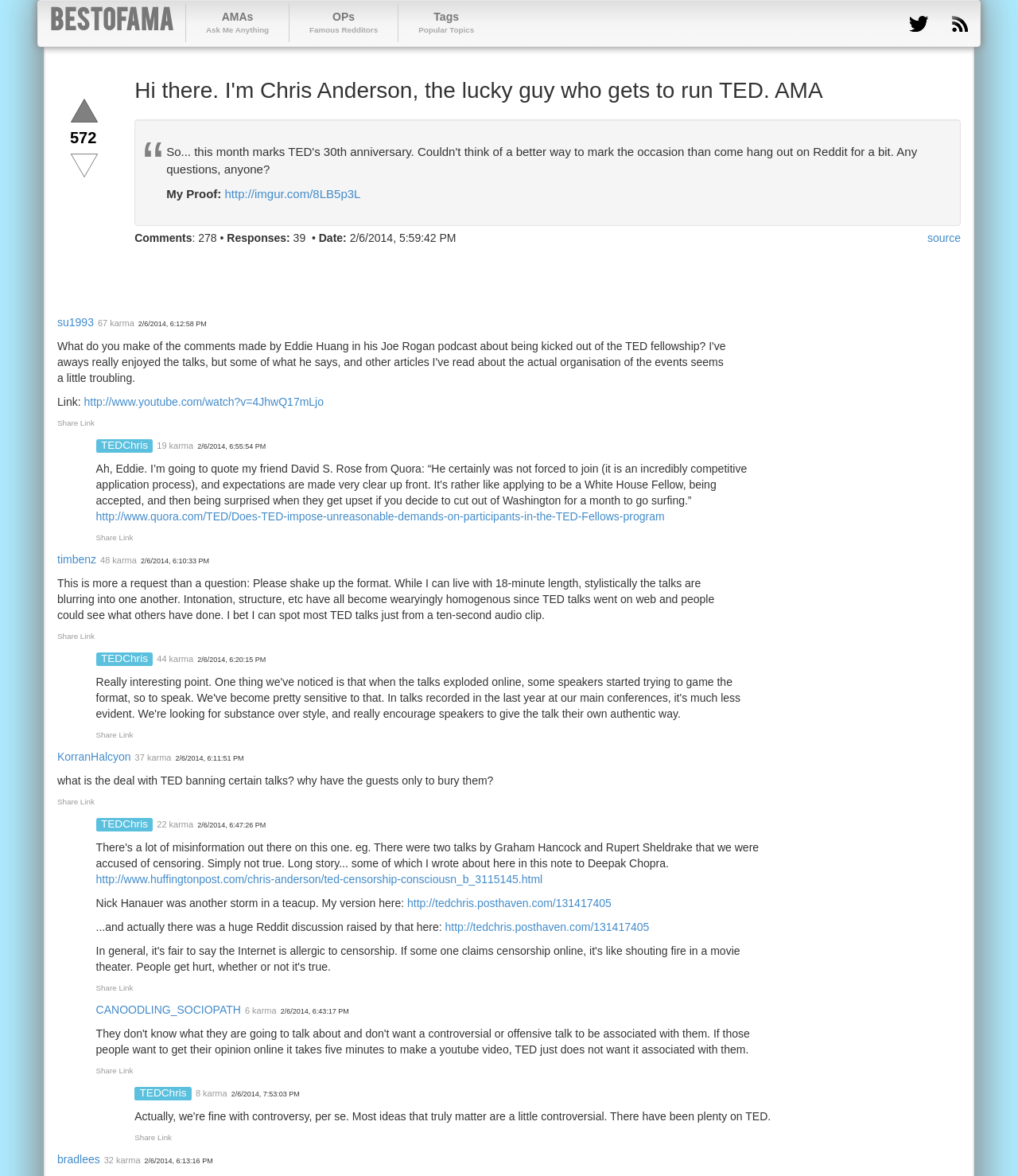Locate the bounding box coordinates of the clickable area needed to fulfill the instruction: "Share this page on facebook".

[0.134, 0.217, 0.159, 0.239]